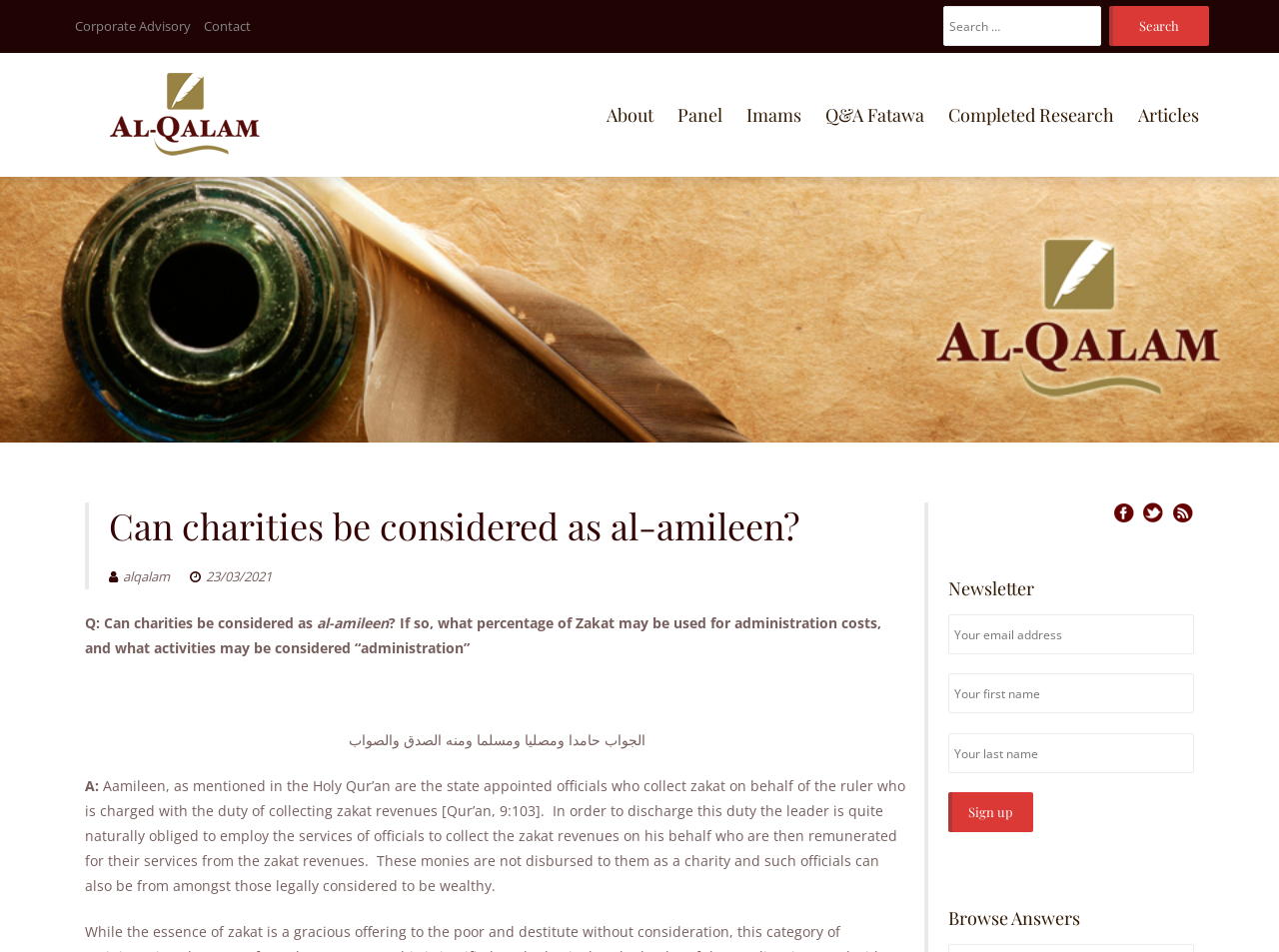Can you find the bounding box coordinates for the element to click on to achieve the instruction: "Click on the 'About' link"?

[0.466, 0.099, 0.519, 0.141]